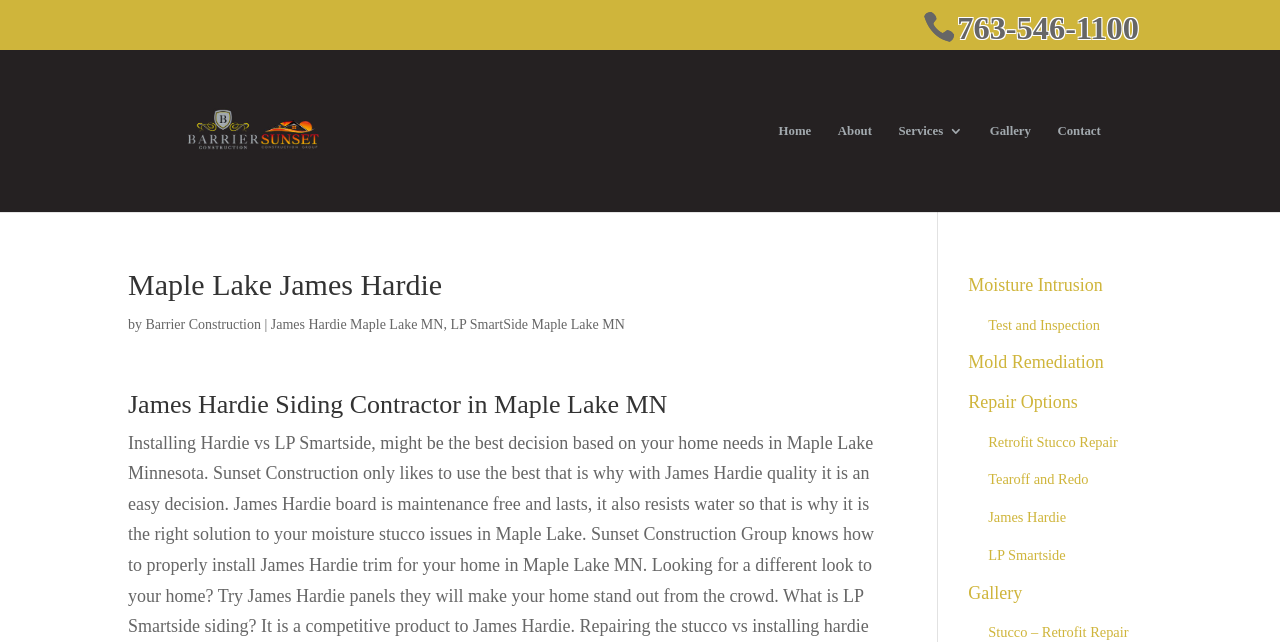Reply to the question with a single word or phrase:
What is the service mentioned at the bottom of the webpage?

Stucco – Retrofit Repair